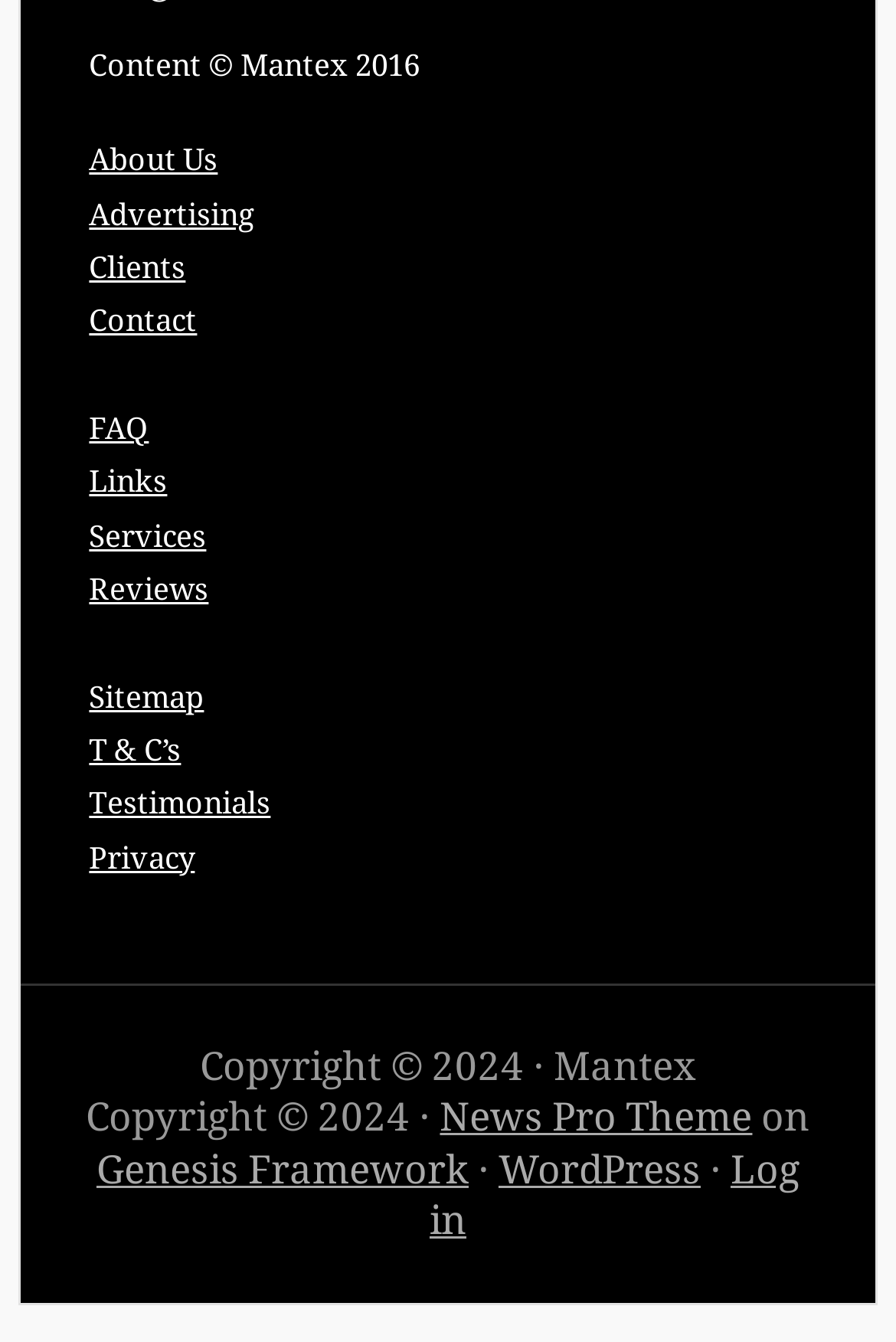Determine the bounding box coordinates of the region that needs to be clicked to achieve the task: "view testimonials".

[0.099, 0.586, 0.302, 0.612]